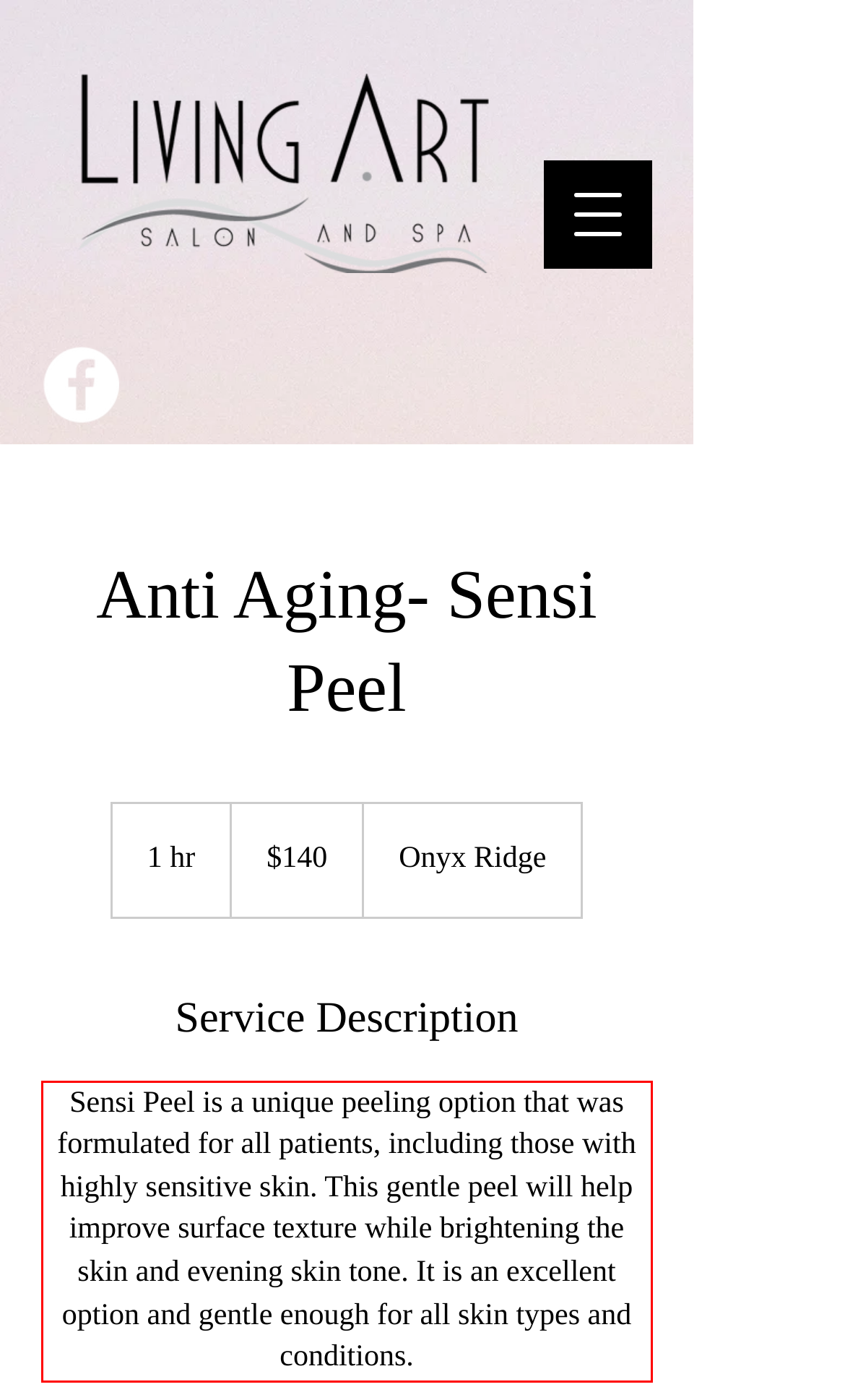Perform OCR on the text inside the red-bordered box in the provided screenshot and output the content.

Sensi Peel is a unique peeling option that was formulated for all patients, including those with highly sensitive skin. This gentle peel will help improve surface texture while brightening the skin and evening skin tone. It is an excellent option and gentle enough for all skin types and conditions.